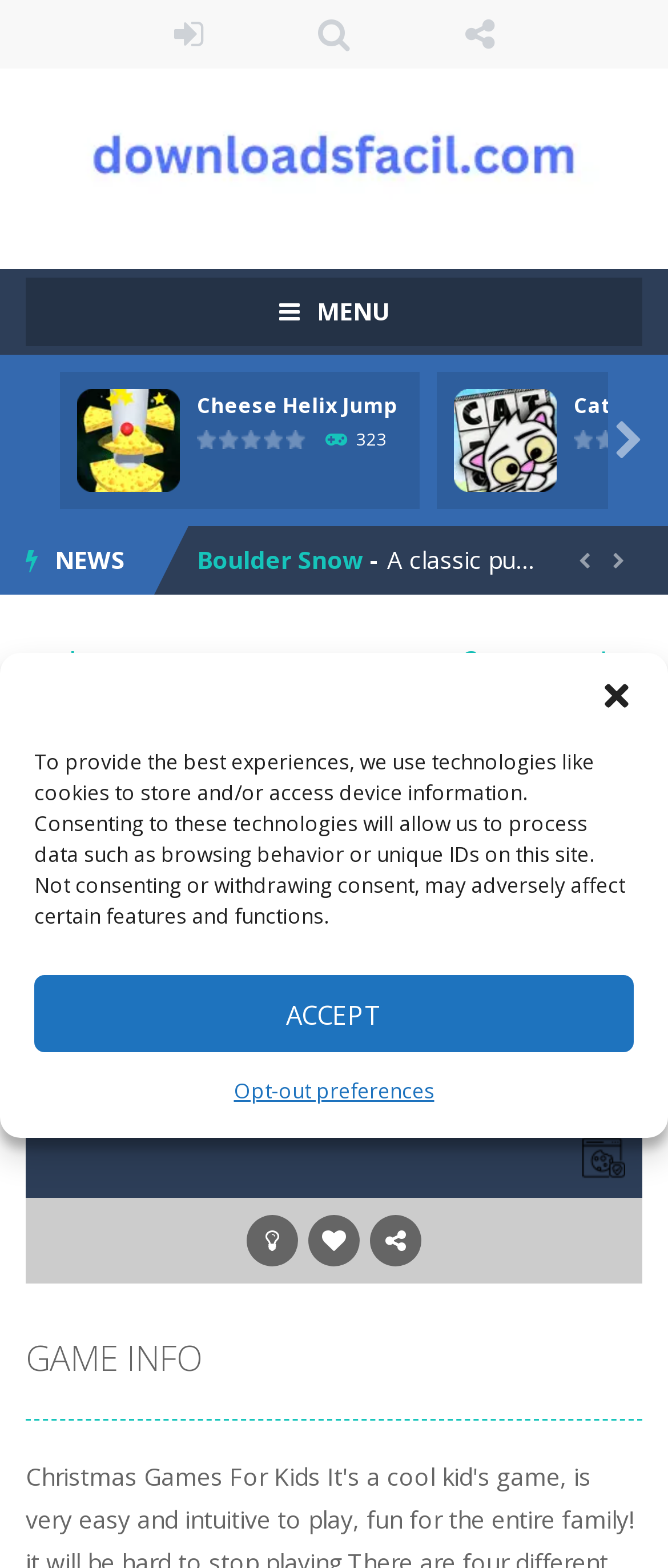Please identify the bounding box coordinates of the area that needs to be clicked to follow this instruction: "Click the LOGIN button".

[0.186, 0.0, 0.378, 0.044]